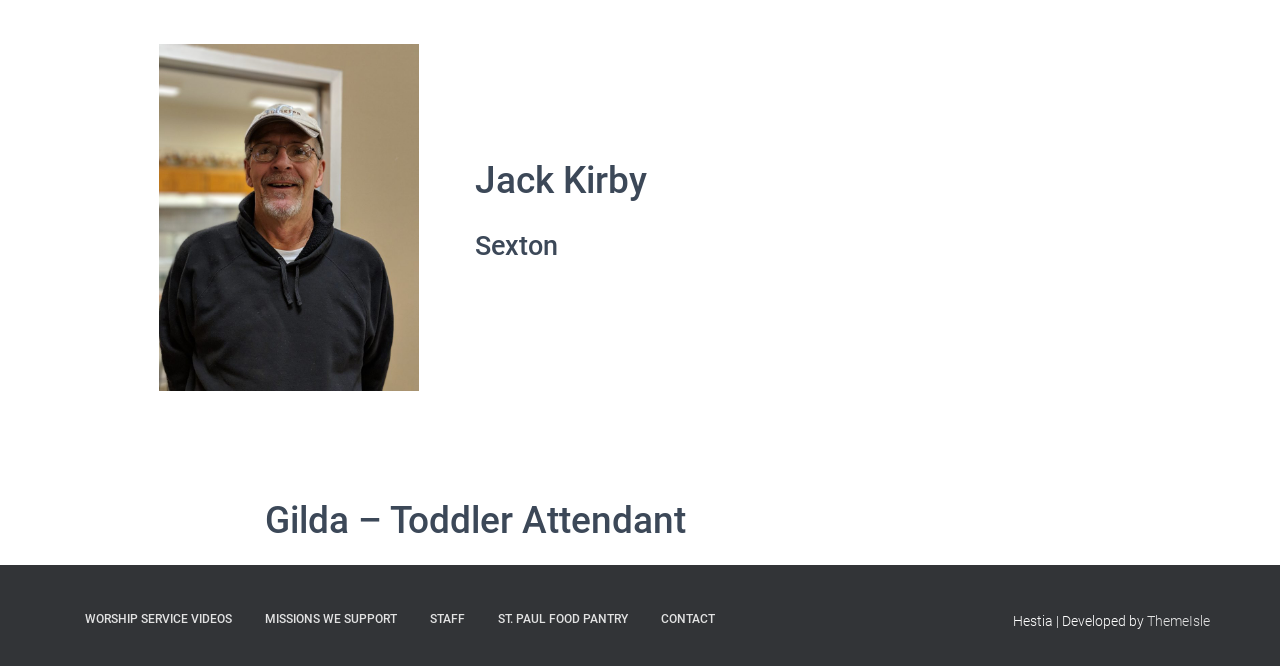What is the name of the person mentioned?
With the help of the image, please provide a detailed response to the question.

The webpage has a heading element with the text 'Jack Kirby', which suggests that this is the name of a person mentioned on the webpage.